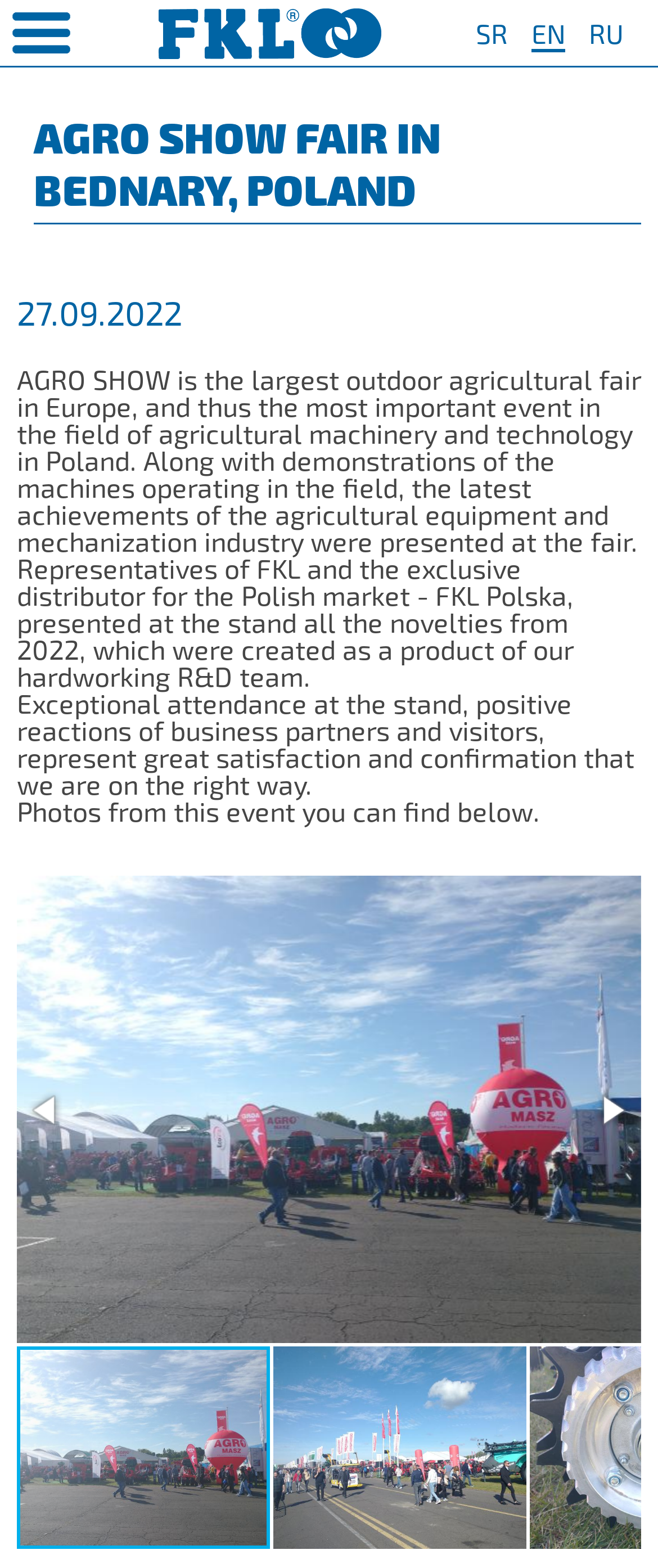Provide the bounding box coordinates in the format (top-left x, top-left y, bottom-right x, bottom-right y). All values are floating point numbers between 0 and 1. Determine the bounding box coordinate of the UI element described as: RU

[0.895, 0.011, 0.949, 0.033]